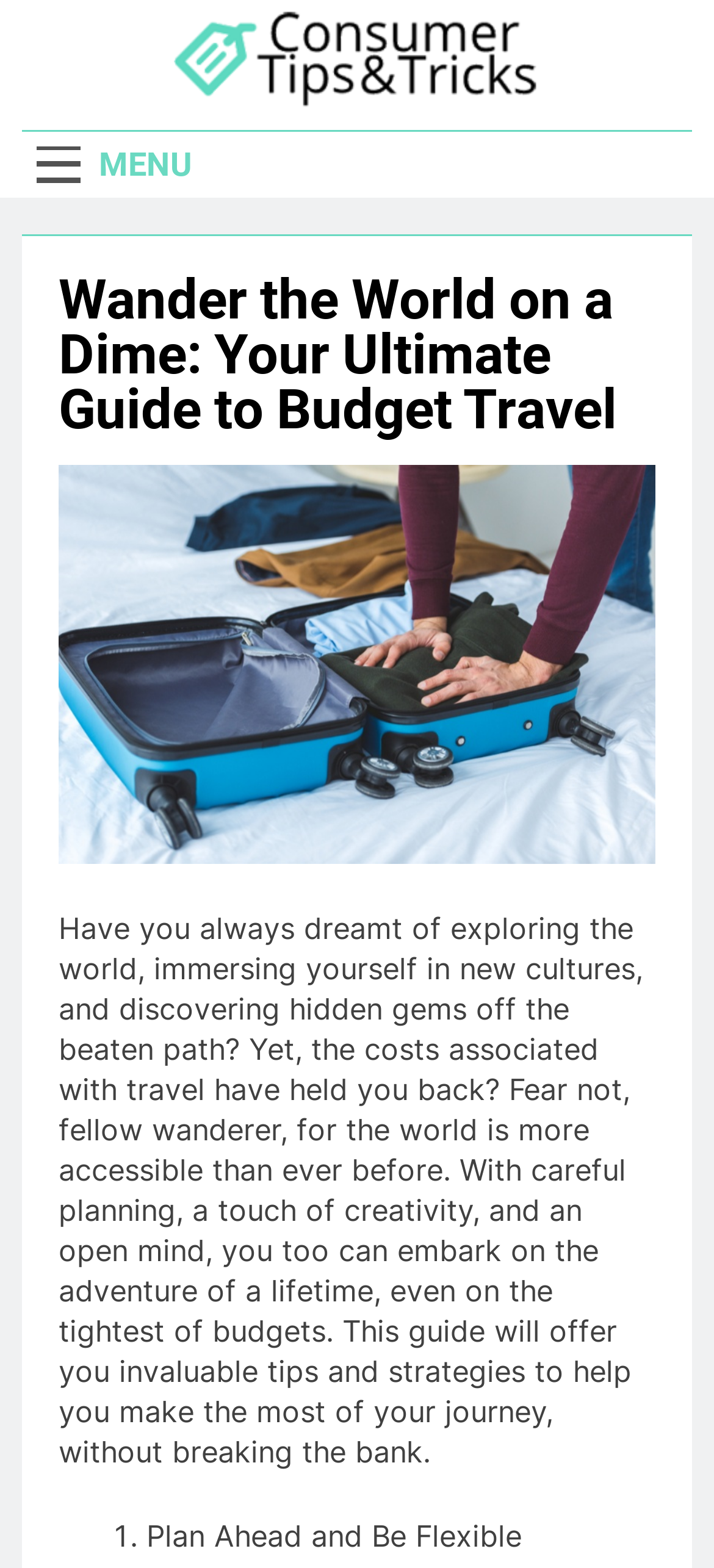Give a one-word or short phrase answer to the question: 
What is the purpose of this guide?

To help with budget travel